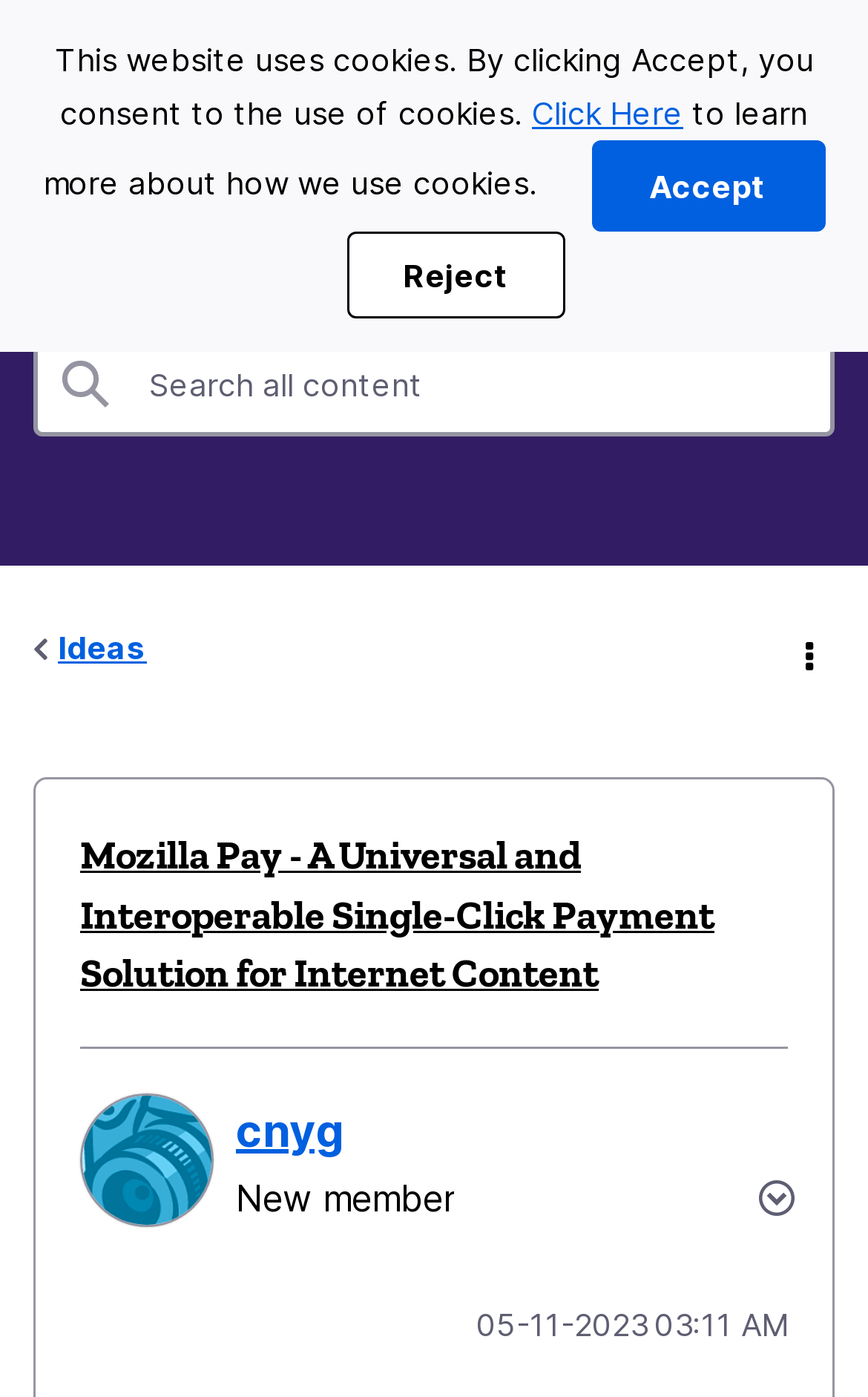What is the purpose of the button with the icon?
Please provide a single word or phrase based on the screenshot.

Browse